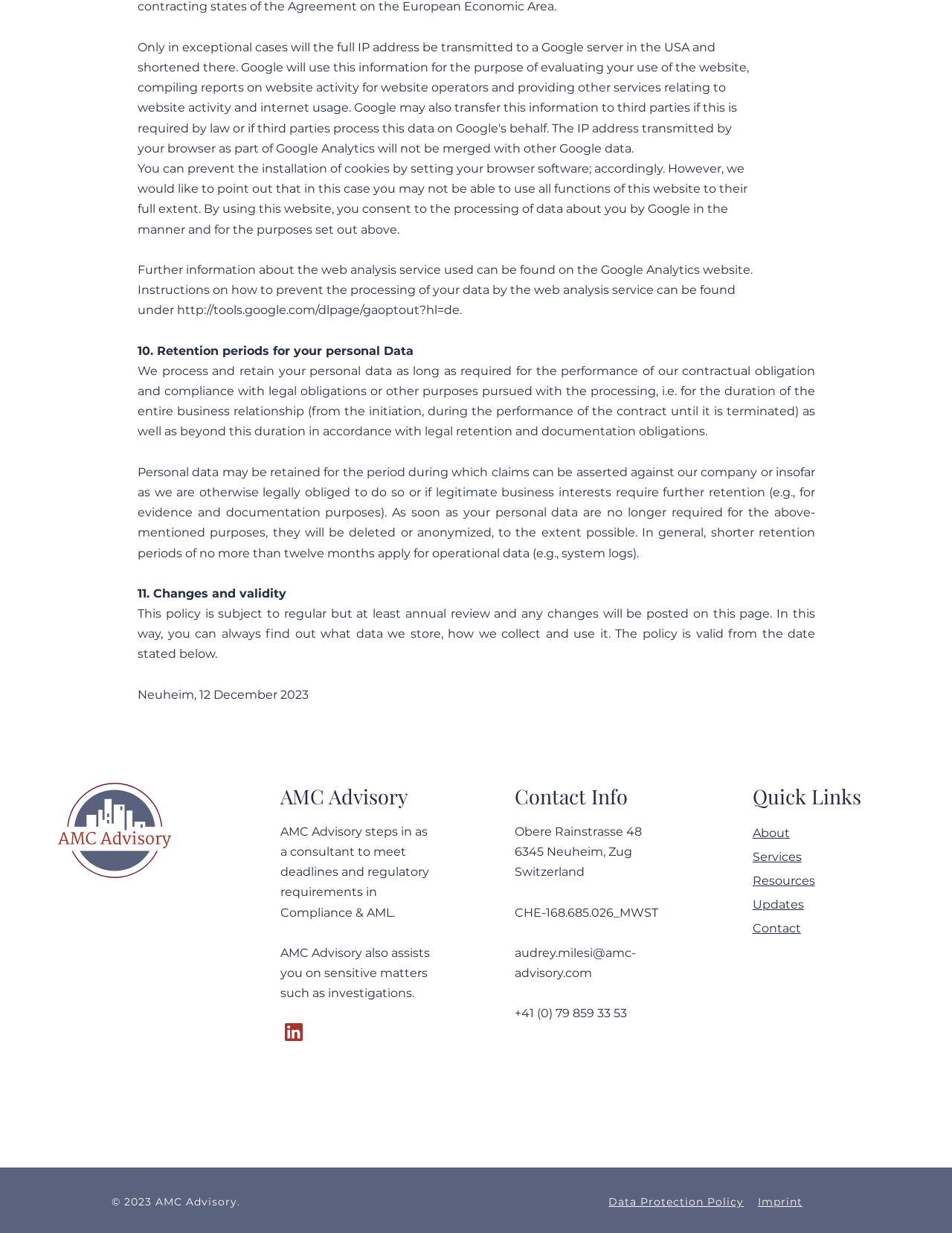Locate the bounding box coordinates of the clickable part needed for the task: "View About page".

[0.79, 0.67, 0.829, 0.681]